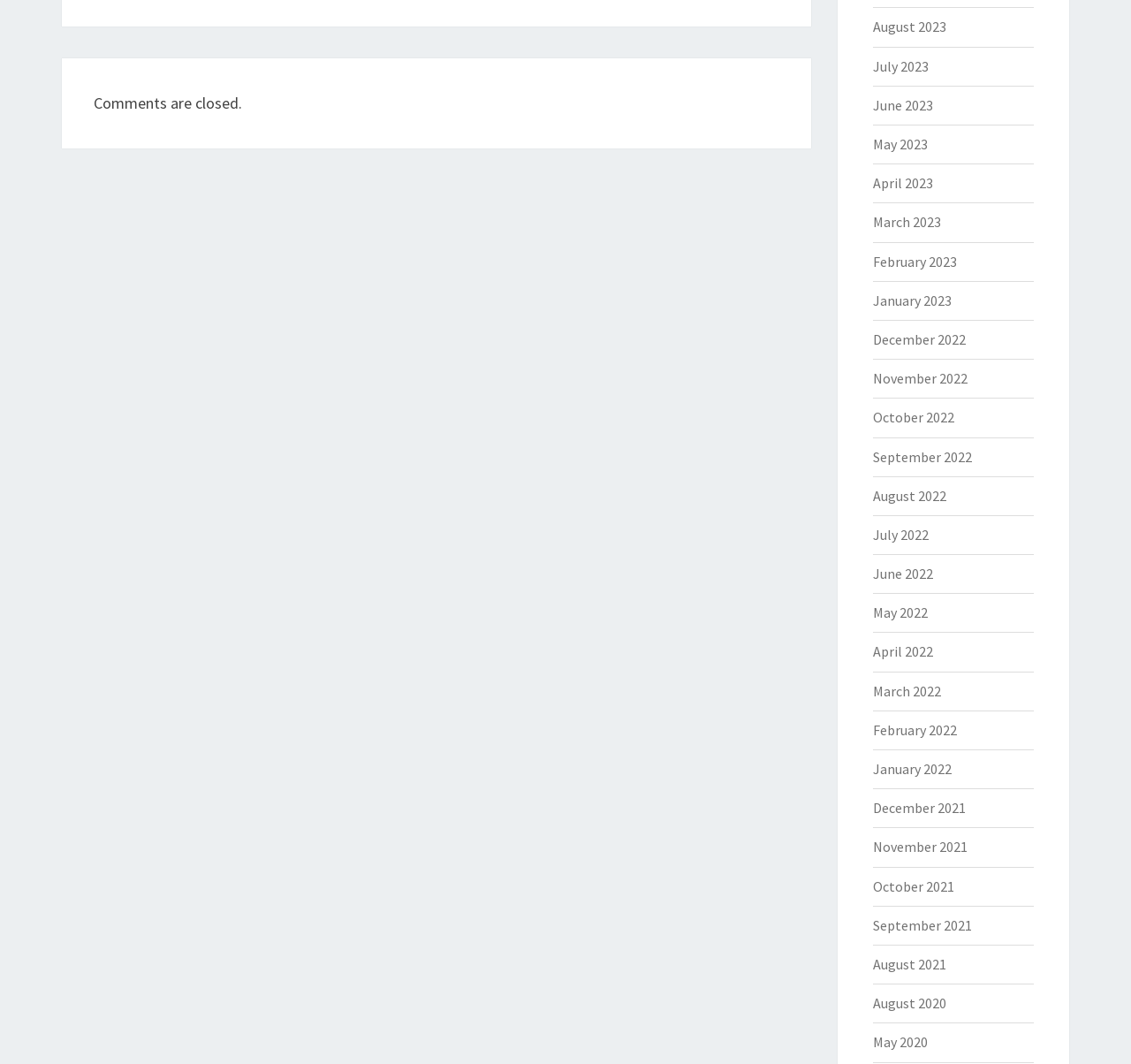Using the information from the screenshot, answer the following question thoroughly:
Are there any links for the year 2019?

The webpage has a list of links with month and year labels, but none of them are from the year 2019.